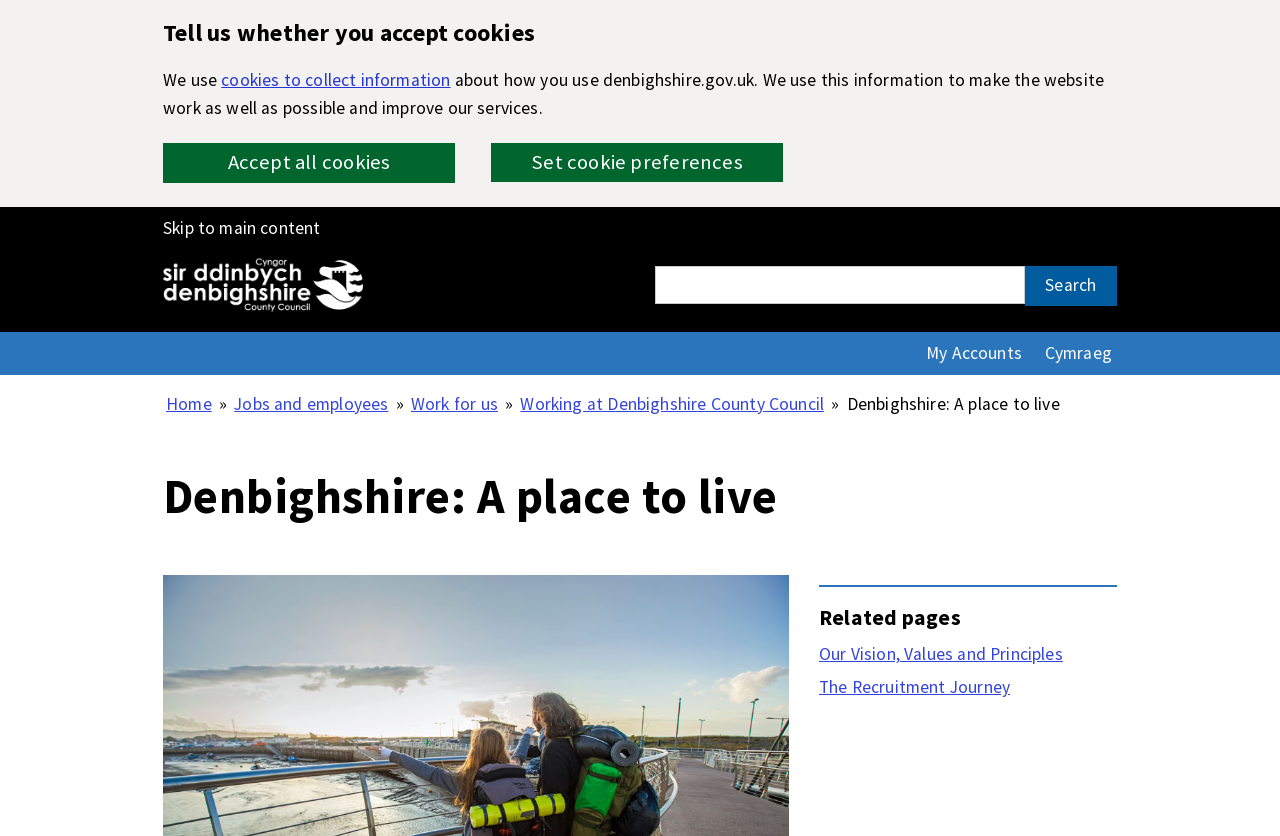Show the bounding box coordinates for the HTML element as described: "My Accounts".

[0.72, 0.409, 0.802, 0.438]